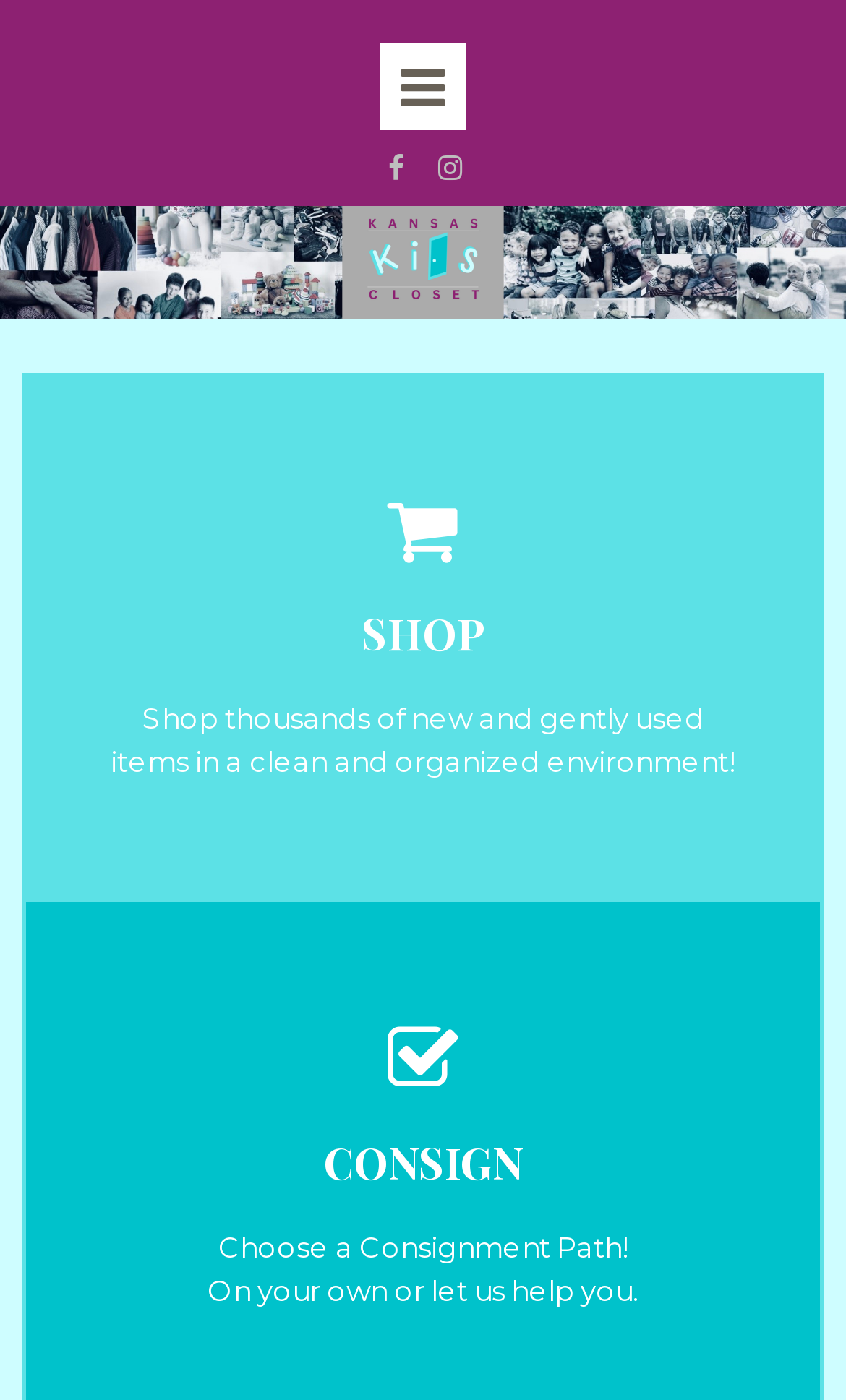Give a one-word or short phrase answer to the question: 
What is the tone of the website?

Helpful